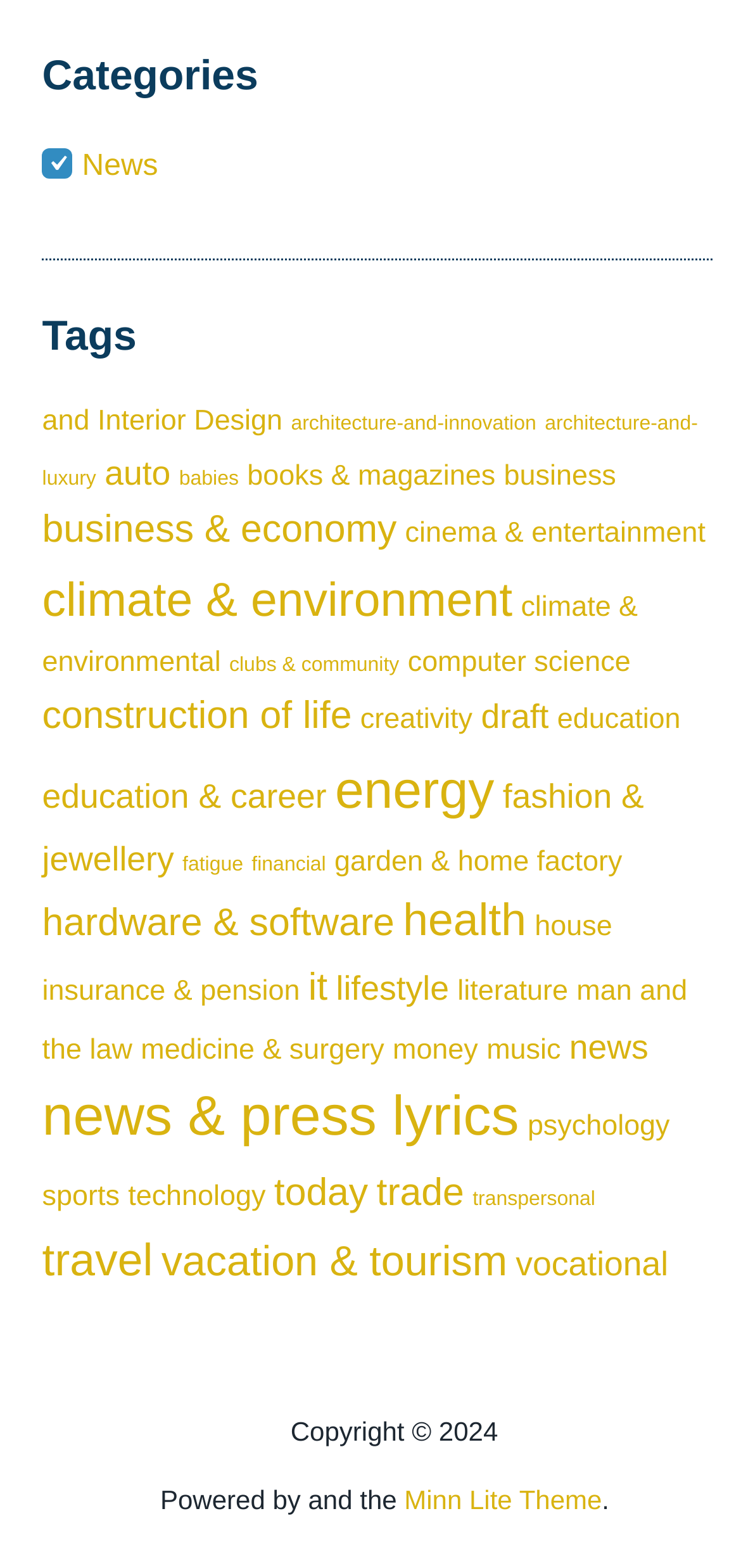Using the information in the image, could you please answer the following question in detail:
What is the category with the most items?

I counted the number of items in each category by looking at the links on the webpage. The category with the most items is 'news & press lyrics' with 11 items.